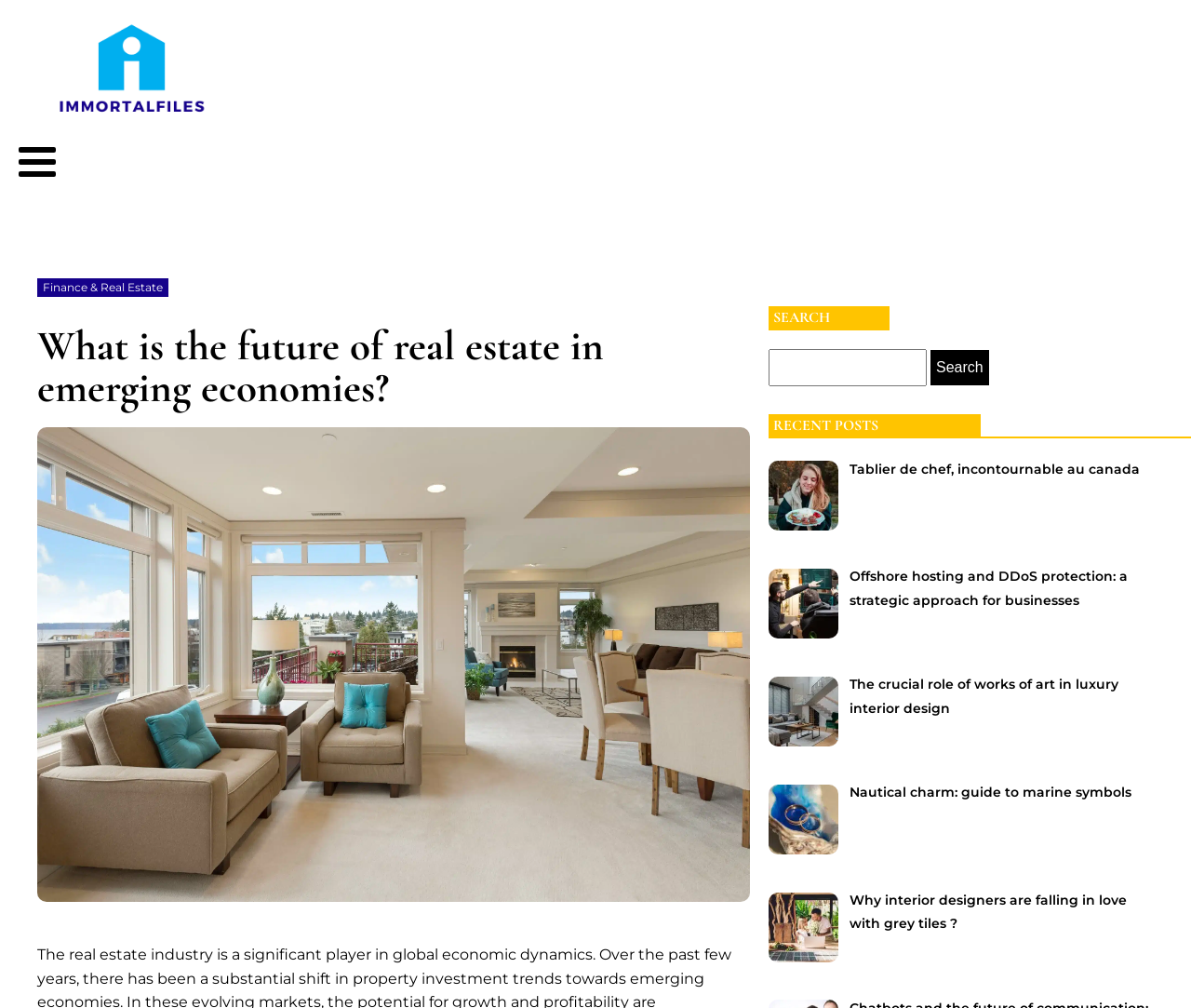How many recent posts are listed on the webpage?
Please use the visual content to give a single word or phrase answer.

5